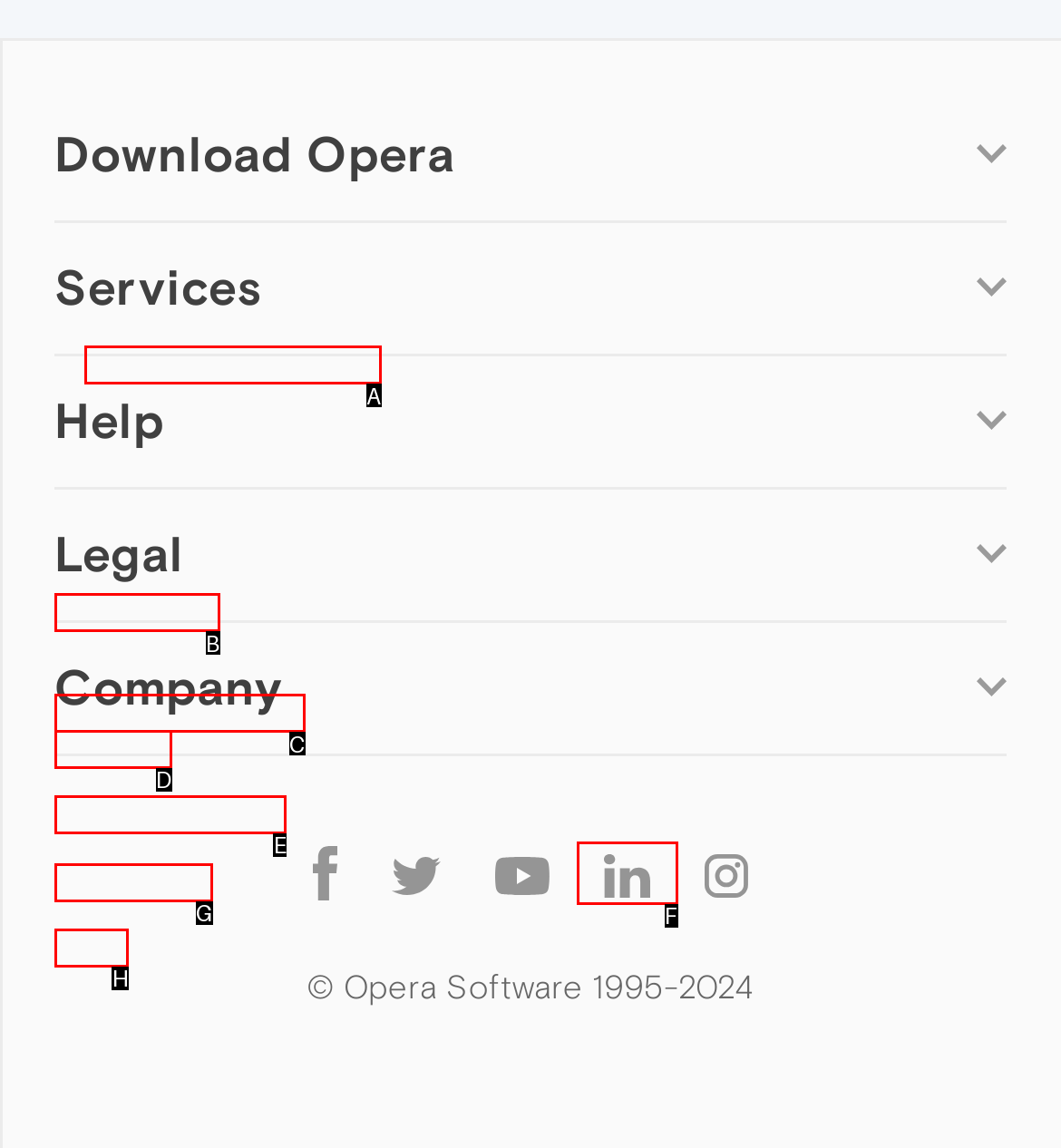Please provide the letter of the UI element that best fits the following description: title="Opera - LinkedIn"
Respond with the letter from the given choices only.

F